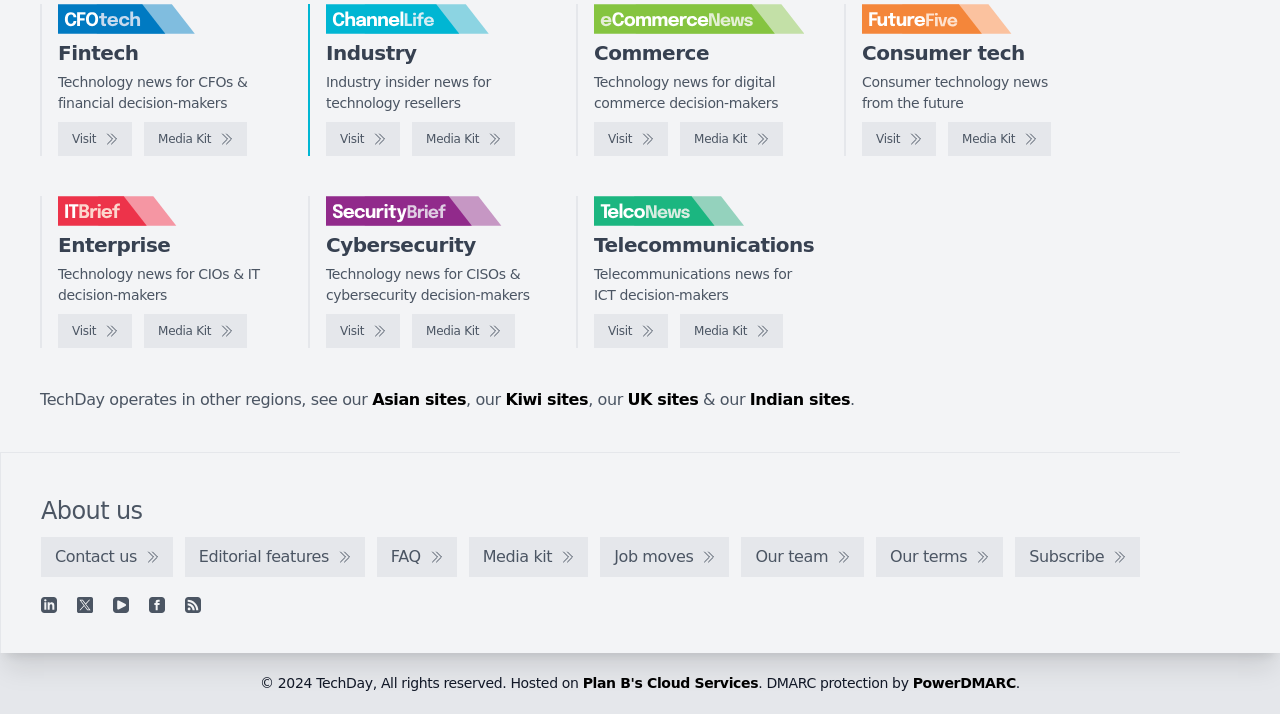Find the bounding box coordinates for the area that must be clicked to perform this action: "Contact us".

[0.032, 0.752, 0.135, 0.808]